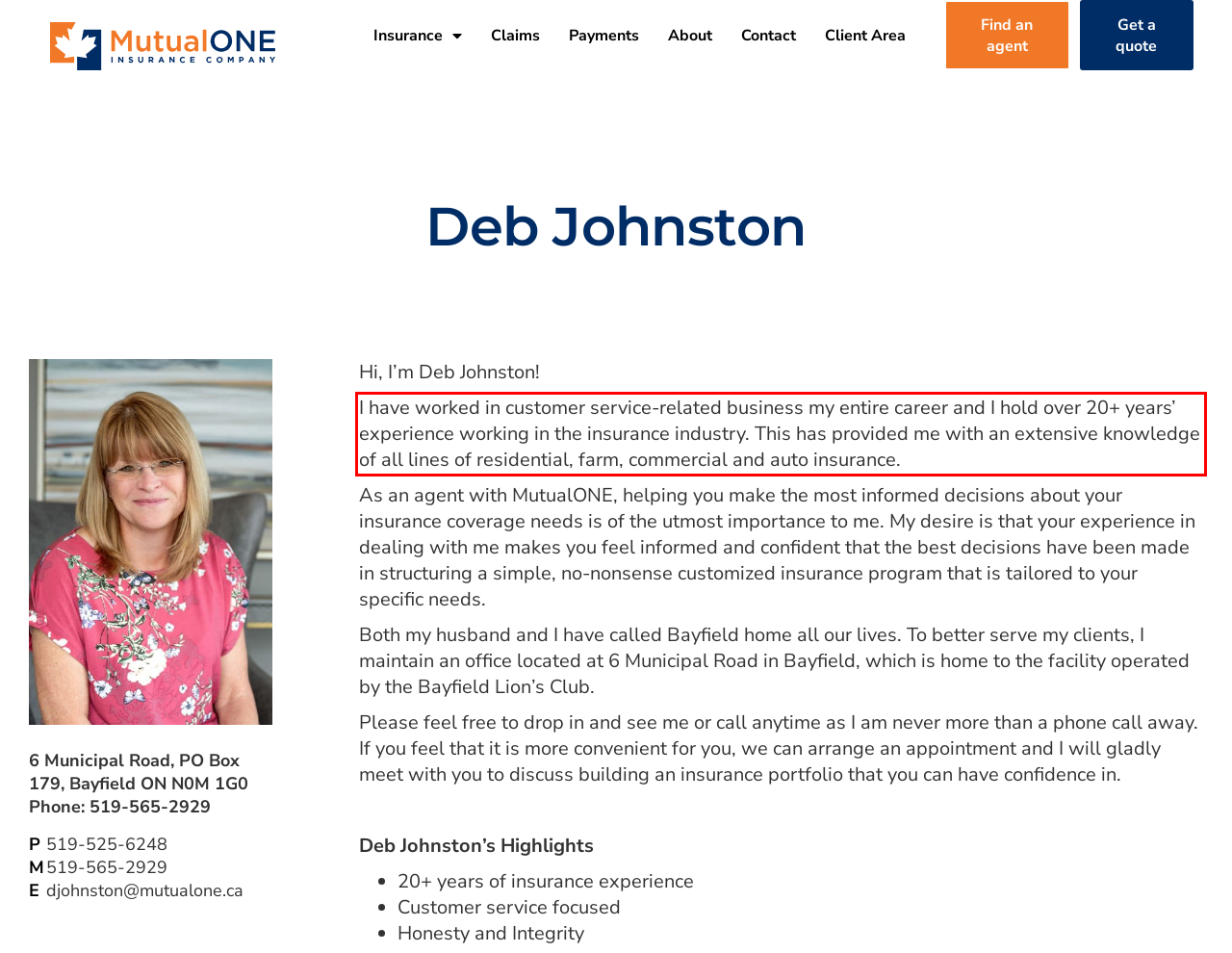Please identify the text within the red rectangular bounding box in the provided webpage screenshot.

I have worked in customer service-related business my entire career and I hold over 20+ years’ experience working in the insurance industry. This has provided me with an extensive knowledge of all lines of residential, farm, commercial and auto insurance.